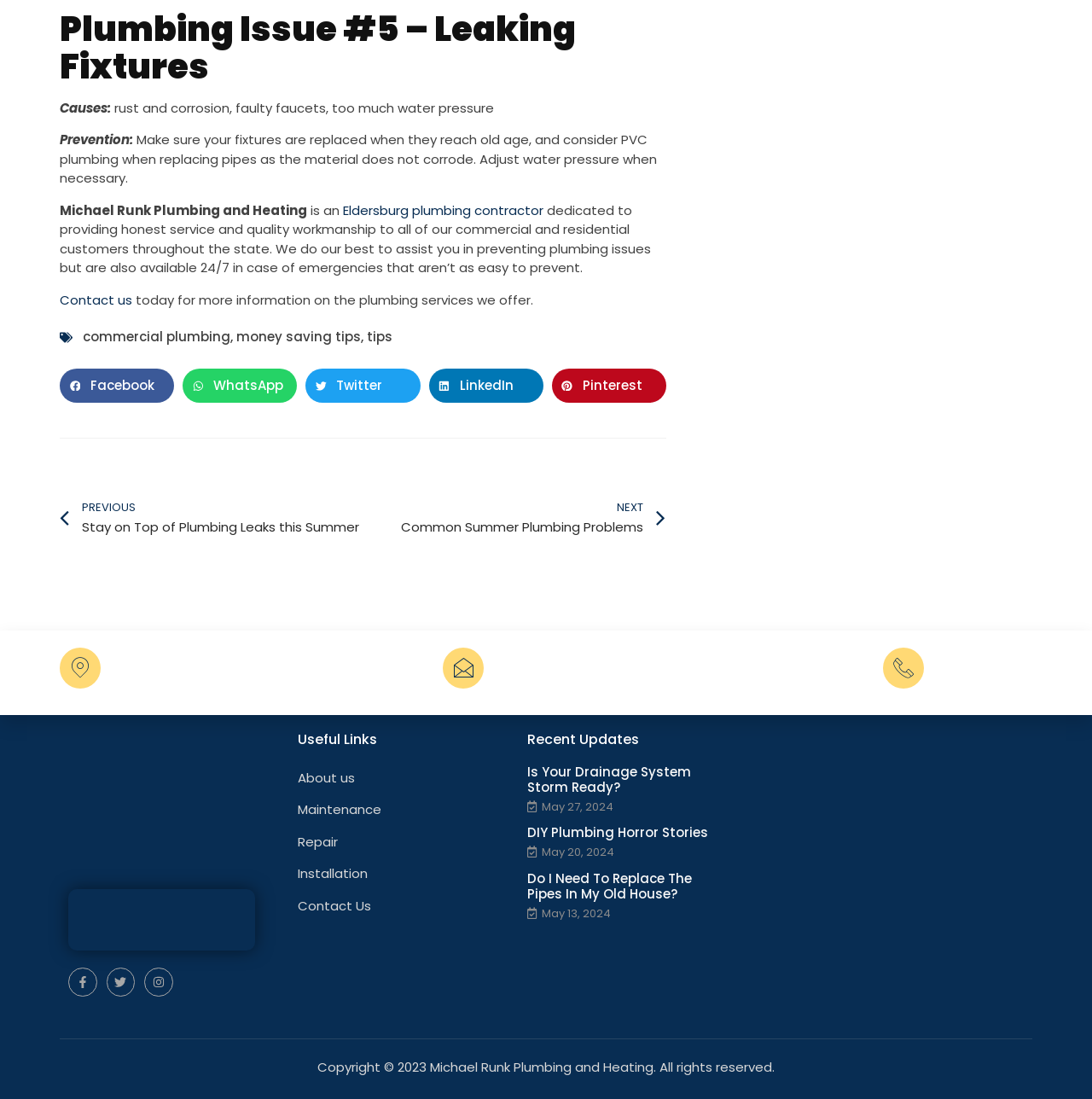What is the address of the plumbing contractor?
Examine the image and give a concise answer in one word or a short phrase.

6307 Barnett Ave. Sykesville, Maryland 21784